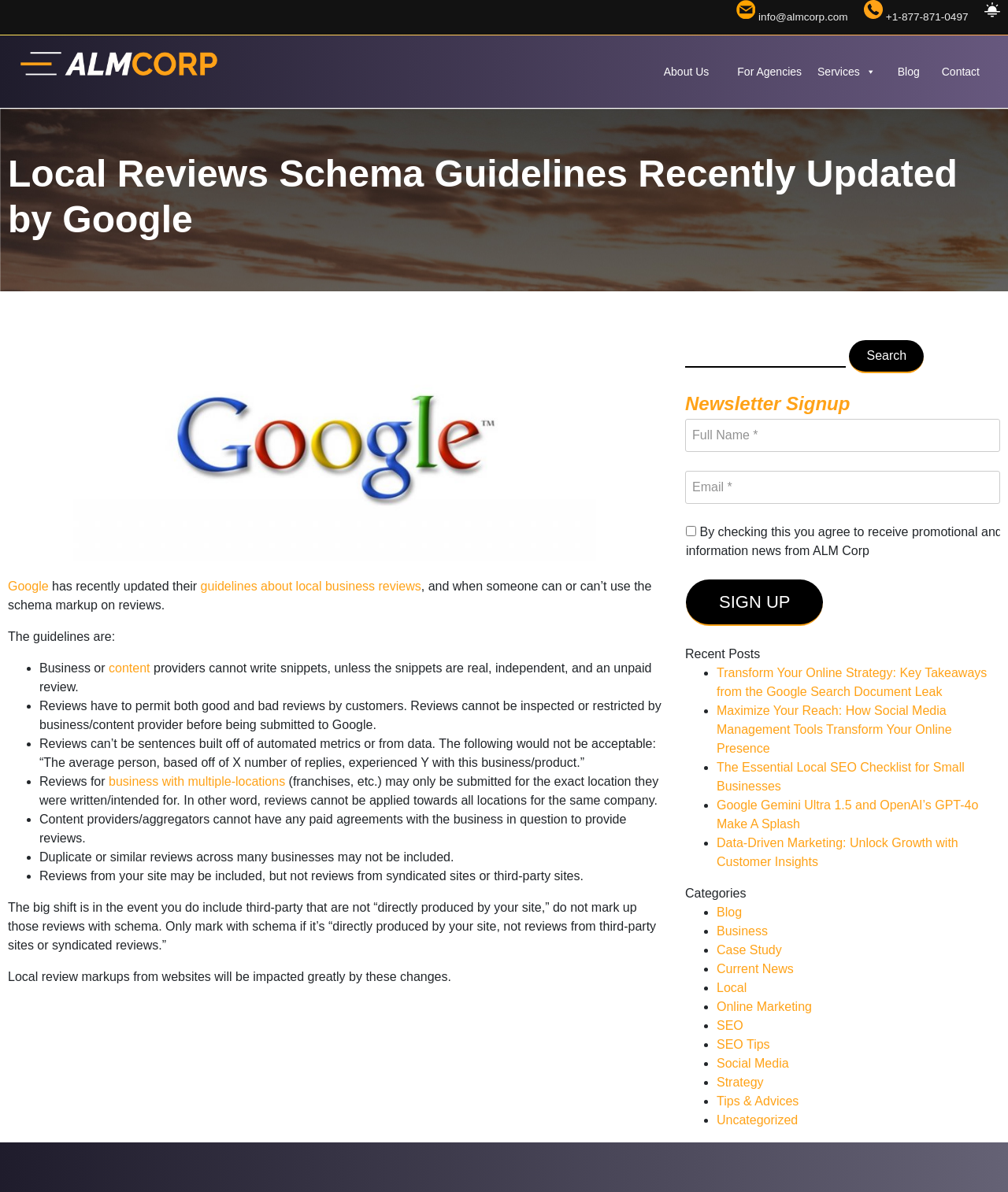Can you find and provide the main heading text of this webpage?

Local Reviews Schema Guidelines Recently Updated by Google